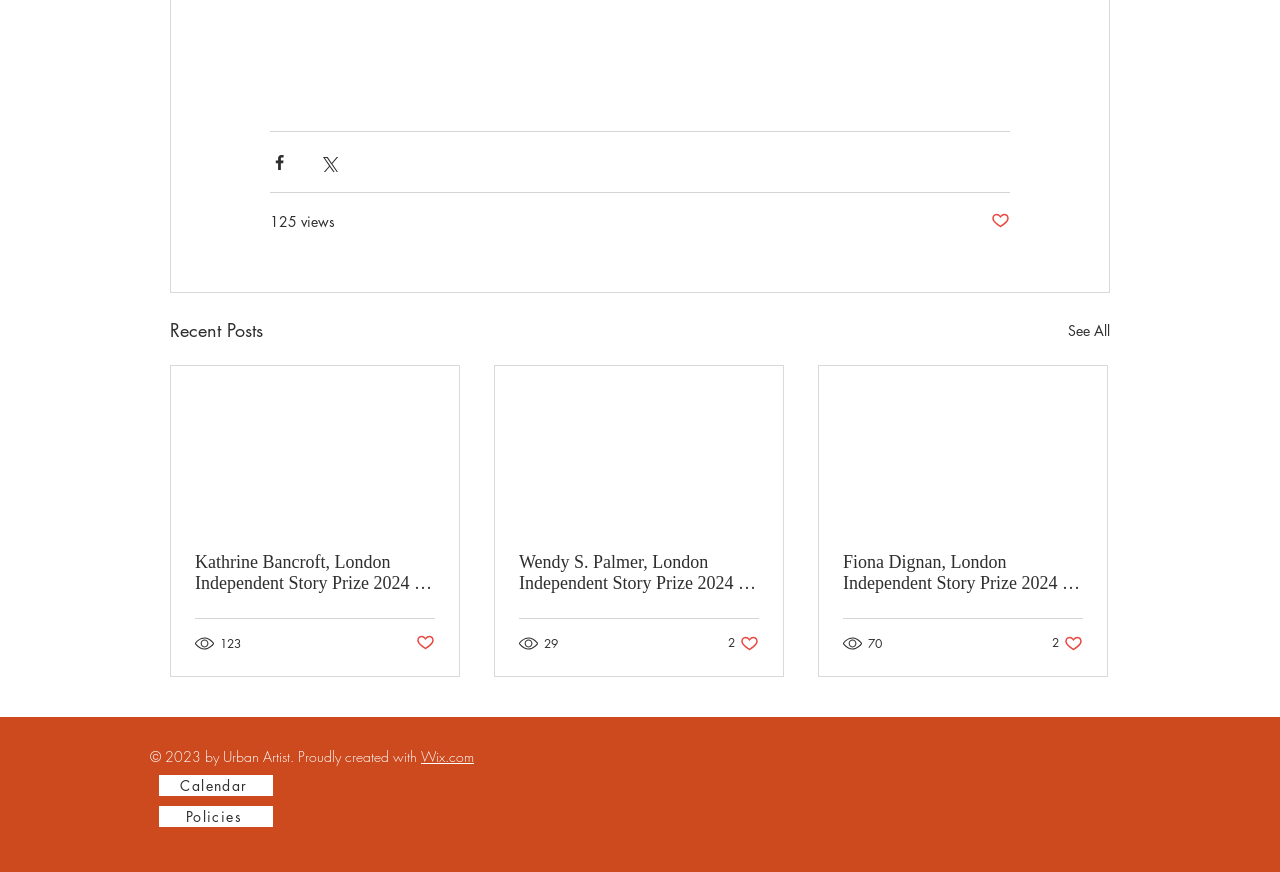Please provide a detailed answer to the question below based on the screenshot: 
What is the purpose of the 'See All' link?

The 'See All' link is likely used to view more posts or a complete list of recent posts, as indicated by its proximity to the 'Recent Posts' heading.